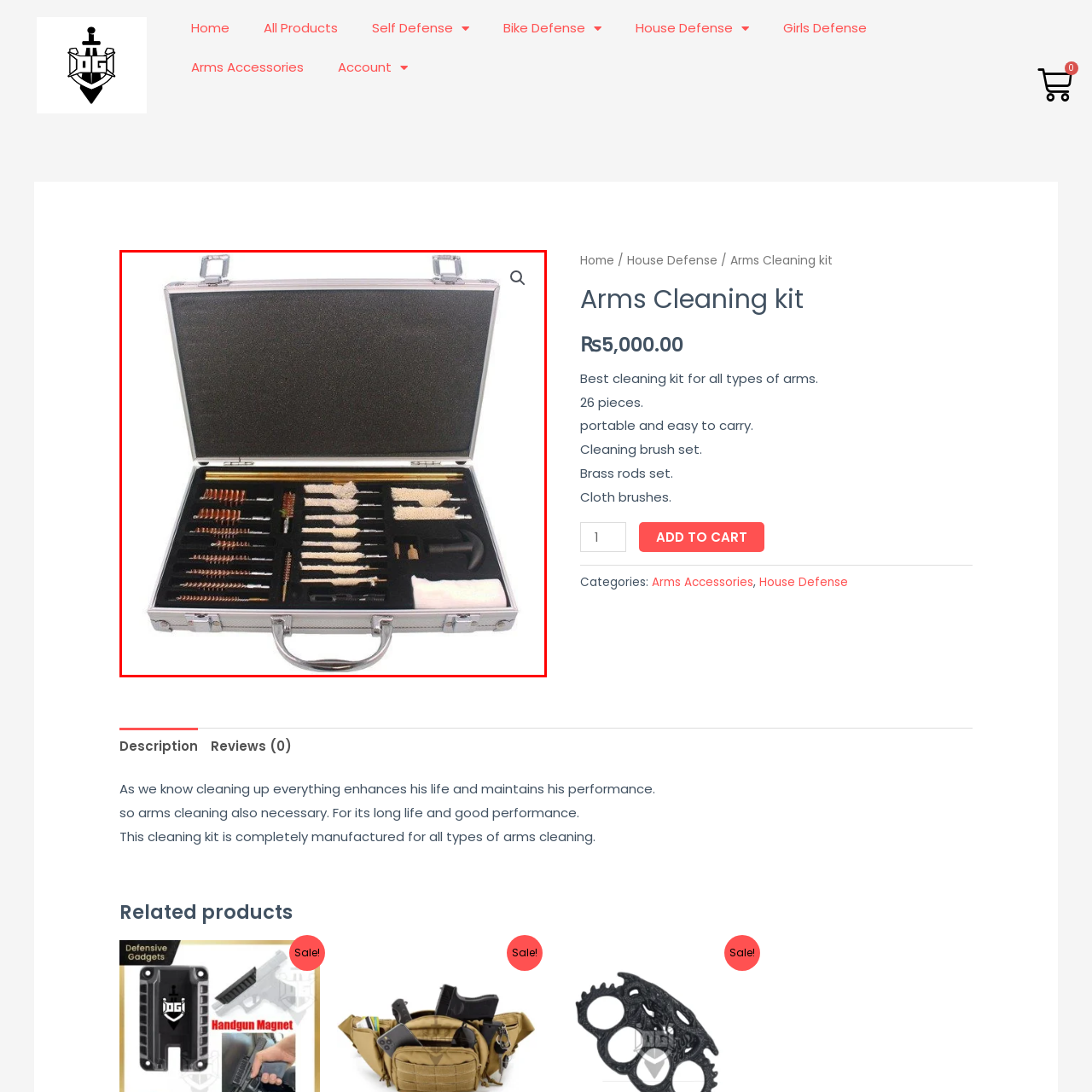Refer to the image area inside the black border, What is the purpose of the kit? 
Respond concisely with a single word or phrase.

maintaining firearms